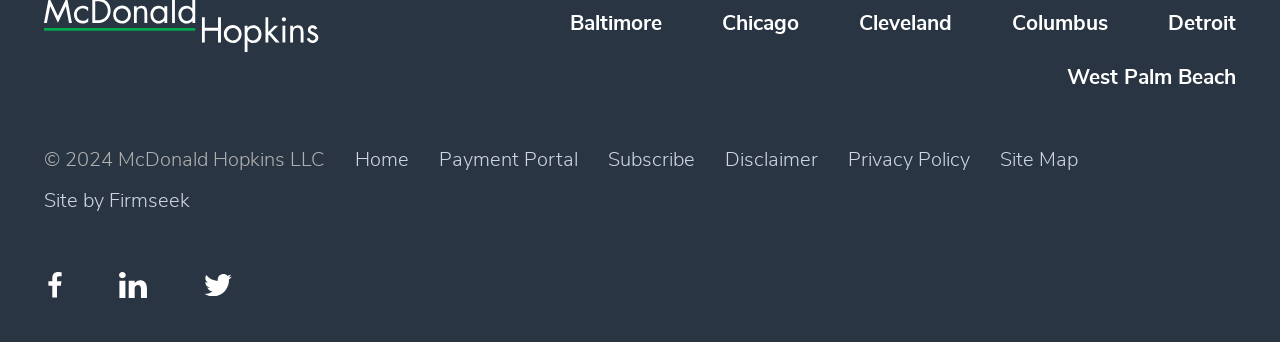Find the bounding box coordinates corresponding to the UI element with the description: "Privacy Policy". The coordinates should be formatted as [left, top, right, bottom], with values as floats between 0 and 1.

[0.662, 0.439, 0.758, 0.498]